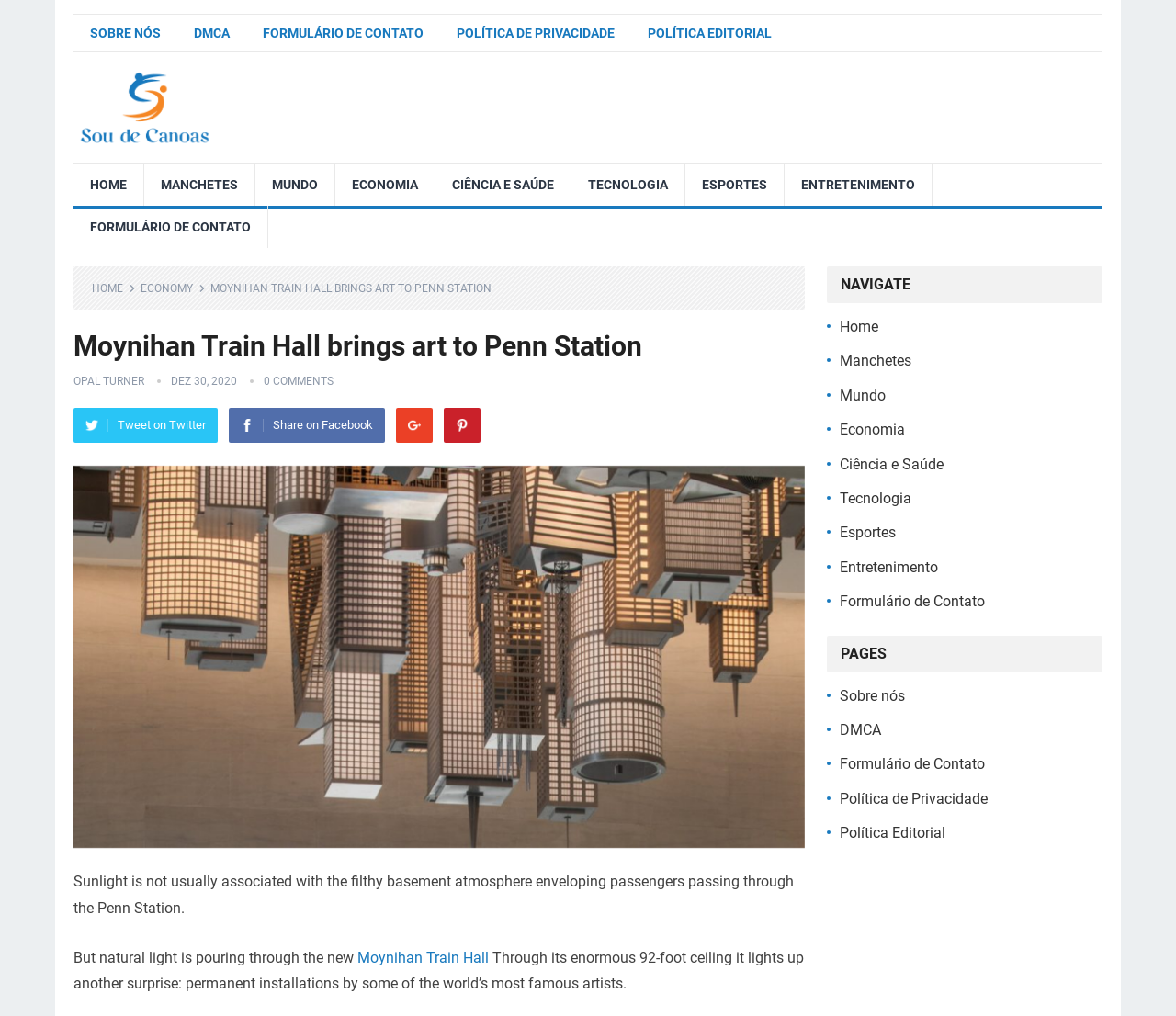How many links are in the top navigation bar?
Using the picture, provide a one-word or short phrase answer.

11